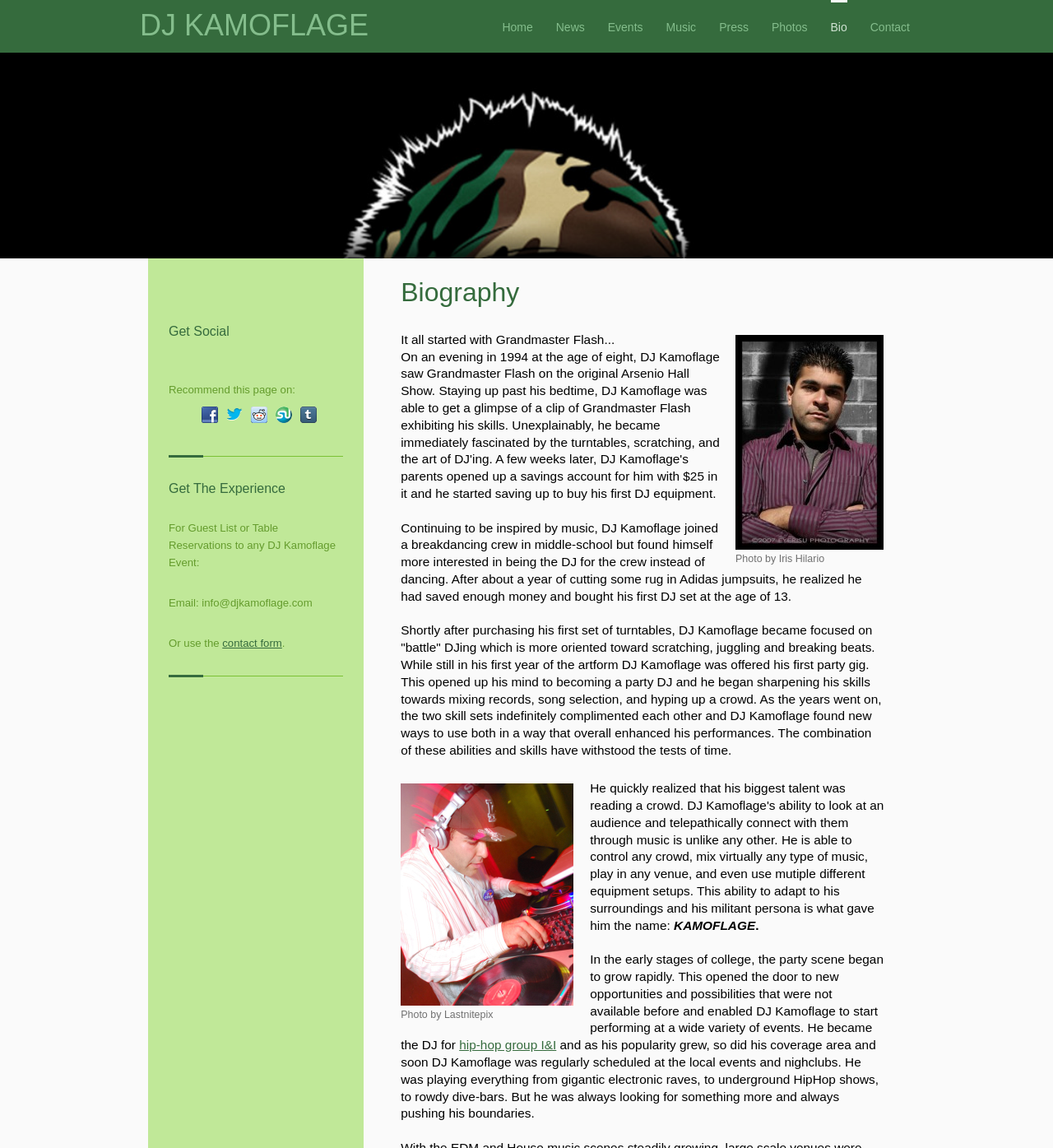Provide the bounding box coordinates of the HTML element this sentence describes: "Press". The bounding box coordinates consist of four float numbers between 0 and 1, i.e., [left, top, right, bottom].

[0.683, 0.0, 0.711, 0.046]